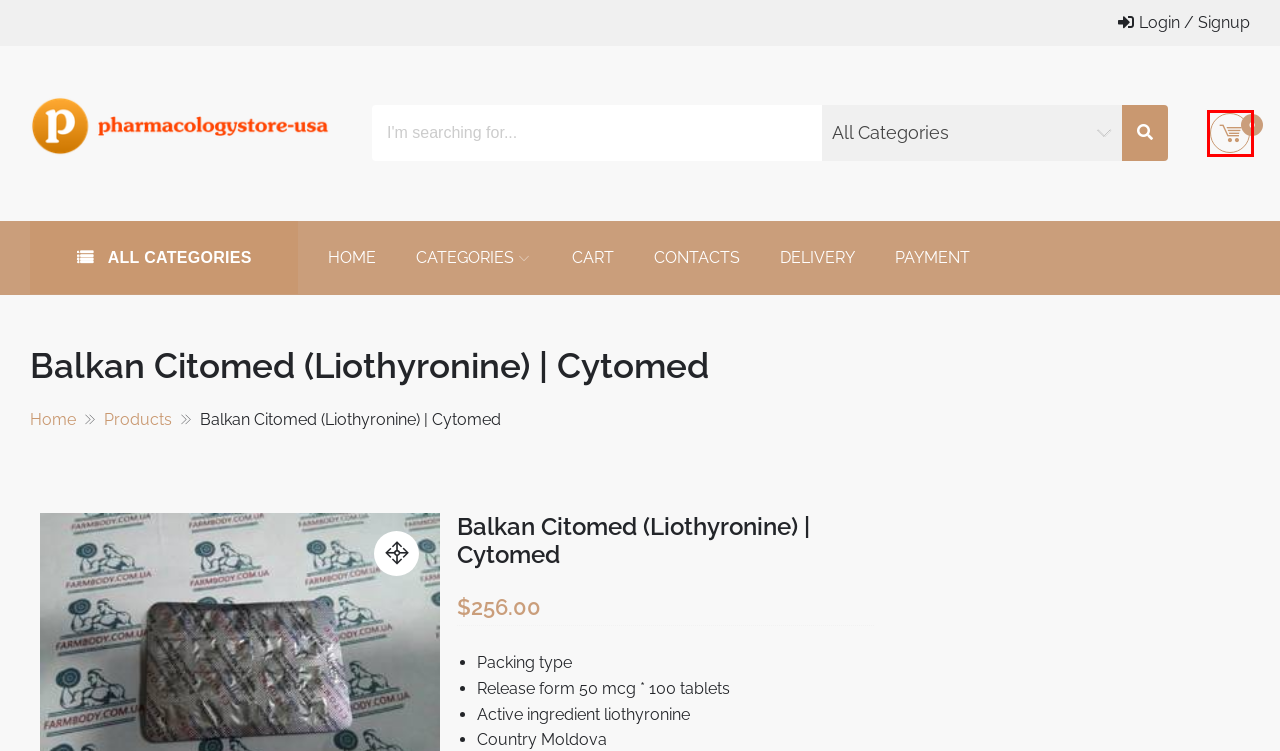You have a screenshot showing a webpage with a red bounding box highlighting an element. Choose the webpage description that best fits the new webpage after clicking the highlighted element. The descriptions are:
A. Buy Zhengzhou Thyroid Liothyronine 50mcg in the USA Price 284
B. My account -
C. Buy Balkan Clenbuterol (Clenbuterol) 40 mcg 100 tablets in the USA Price 405
D. Cart -
E. Payment -
F. Buy Vermodje Cytover in the USA Price 1280
G. Delivery -
H. Contacts -

D